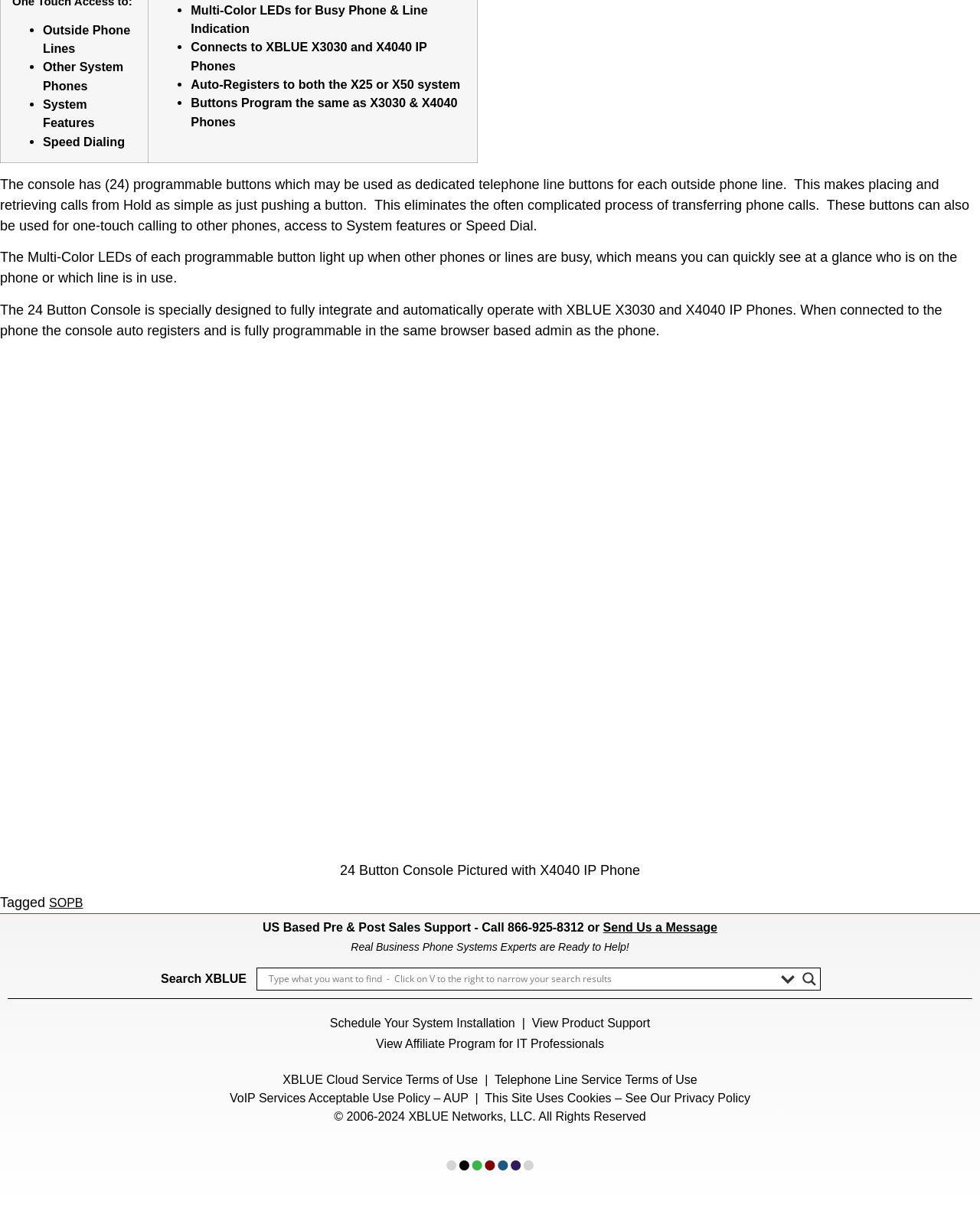What happens to the Multi-Color LEDs of each programmable button?
Using the screenshot, give a one-word or short phrase answer.

Light up when other phones or lines are busy